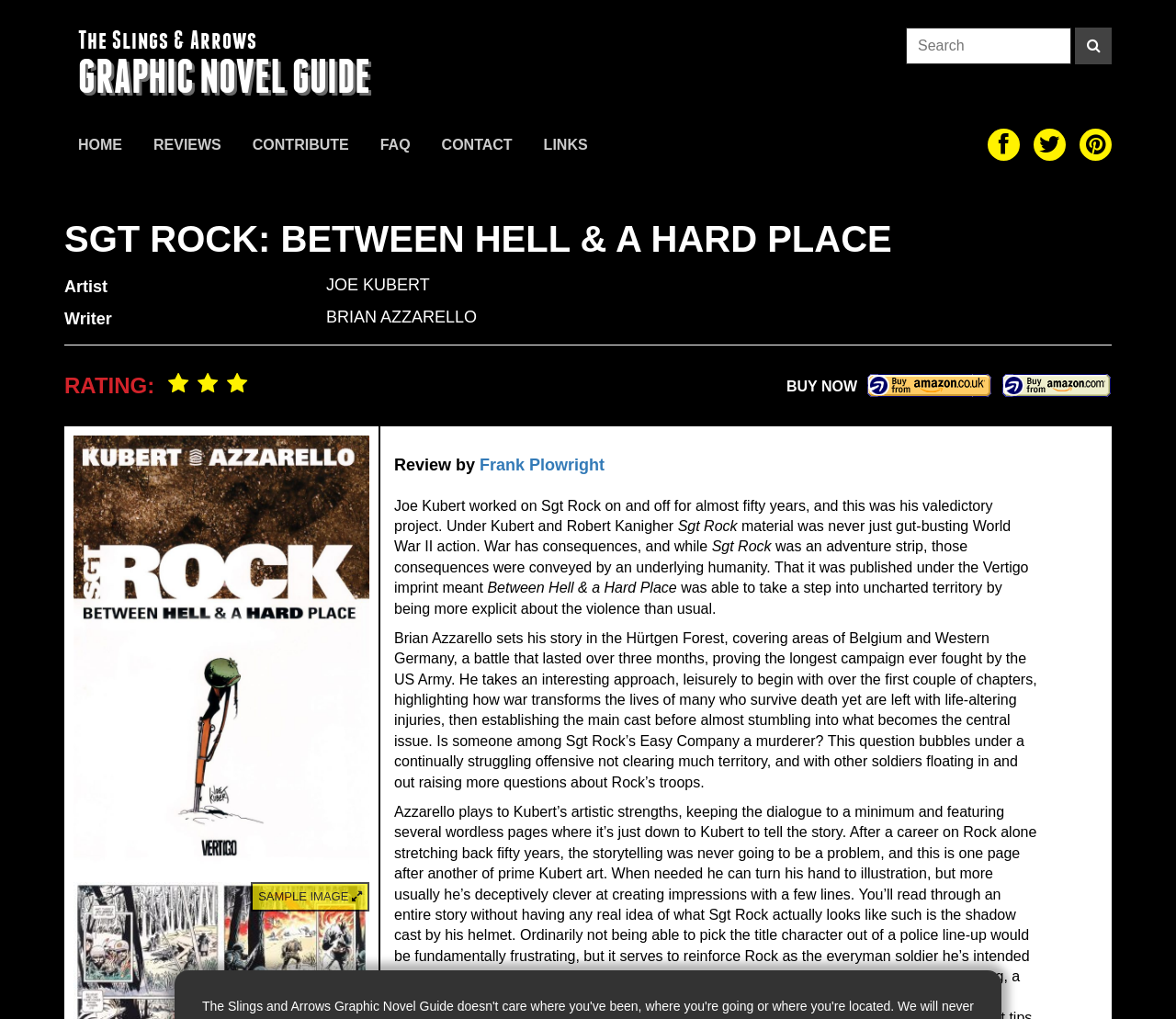Where is the story of Sgt Rock: Between Hell & a Hard Place set?
Based on the visual details in the image, please answer the question thoroughly.

I found the answer by reading the review of the graphic novel. The review mentions that the story is set in the Hürtgen Forest, which is located in Belgium and Western Germany.